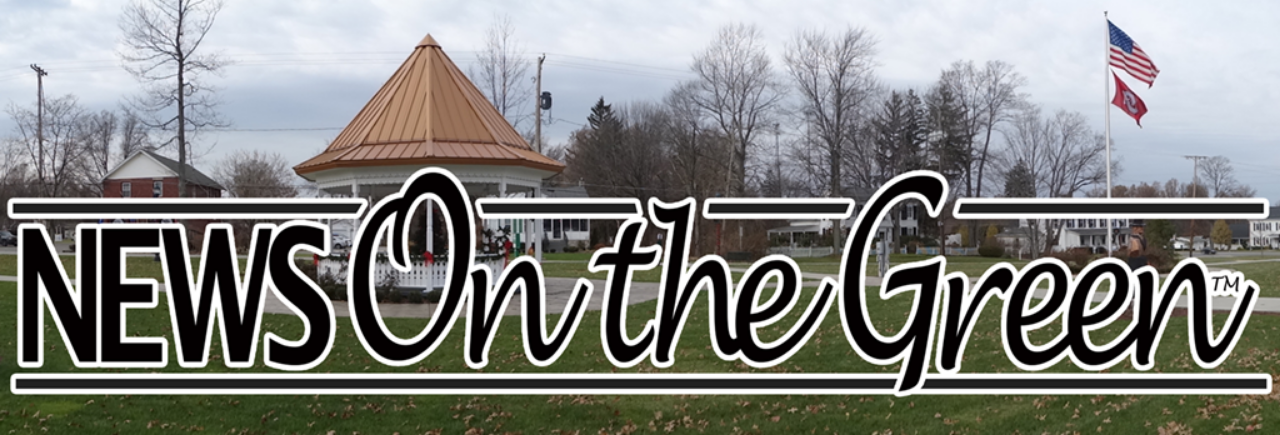What type of space is the gazebo situated in?
Look at the image and respond with a single word or a short phrase.

Community park